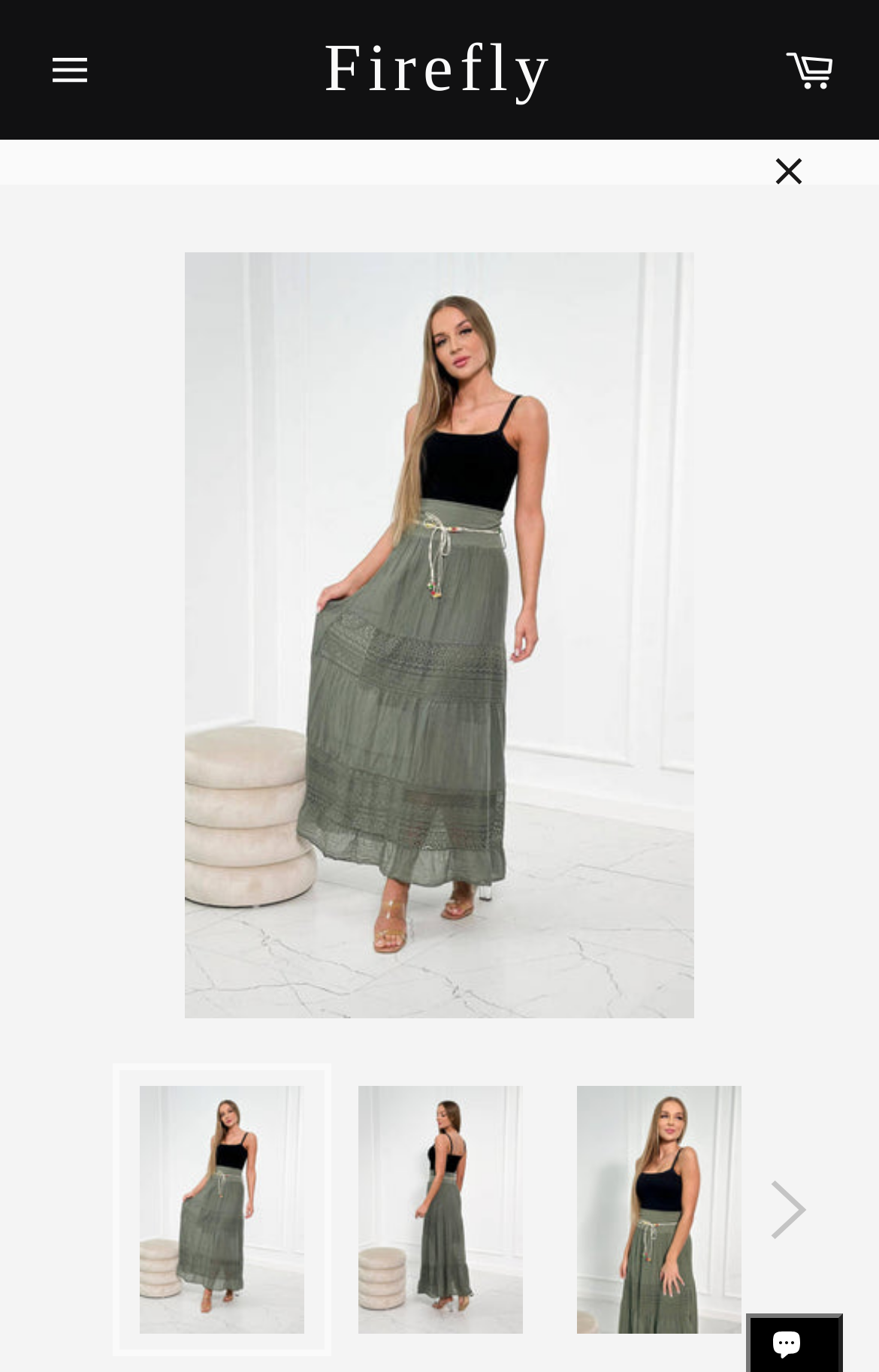Extract the bounding box of the UI element described as: "Wardrobe".

[0.867, 0.016, 0.974, 0.085]